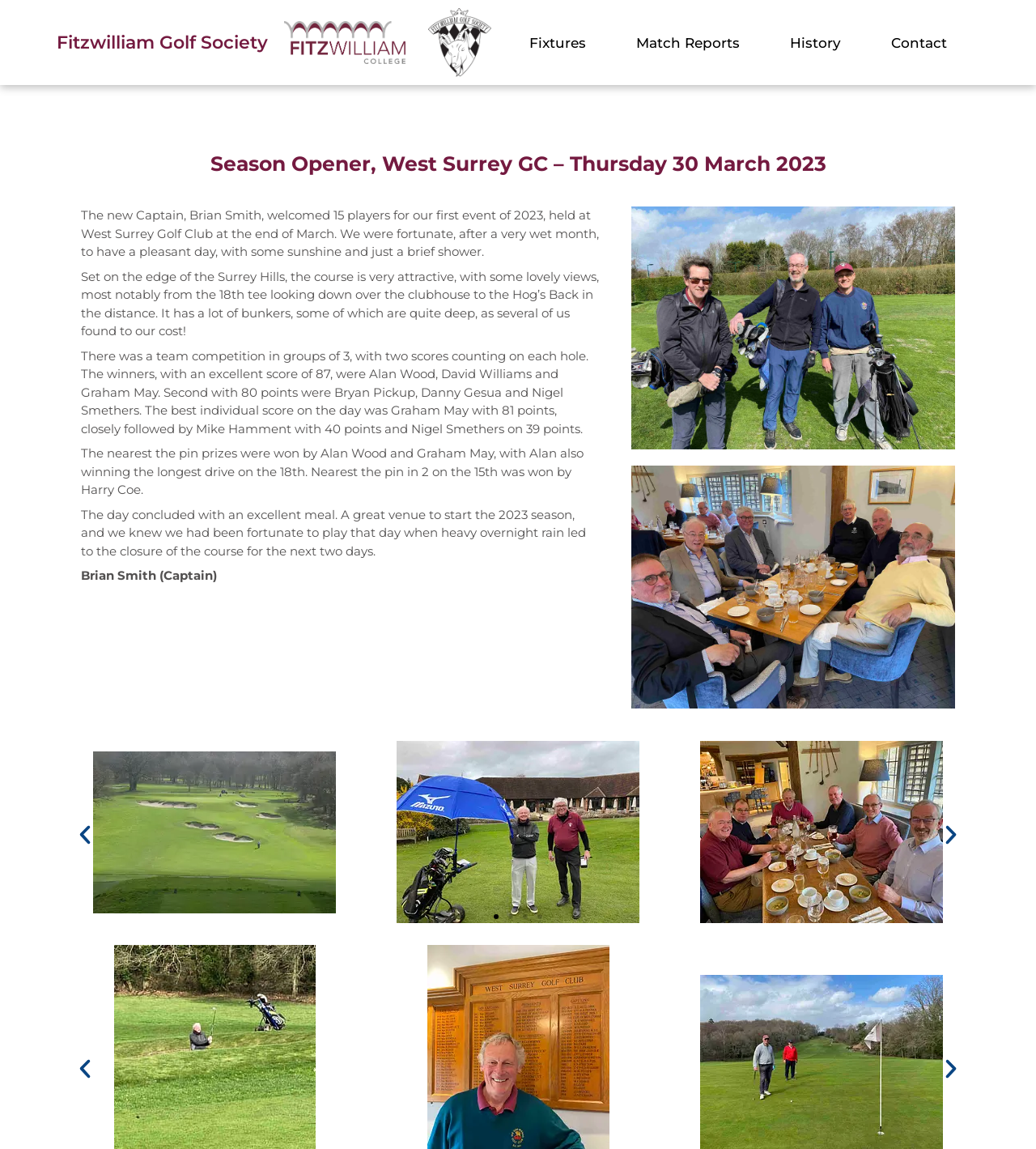Generate a detailed explanation of the webpage's features and information.

The webpage is about the Fitzwilliam Golf Society, specifically the Season Opener event at West Surrey Golf Club on March 30, 2023. At the top of the page, there is a heading with the society's name, accompanied by a link and an image of the Fitz College Logo. Below this, there are four links to other sections of the website: Fixtures, Match Reports, History, and Contact.

The main content of the page is a report on the Season Opener event, which is divided into several paragraphs. The report describes the event, including the course conditions, the team competition, and the winners. There are also details about the nearest the pin prizes and the longest drive.

Below the report, there is a carousel with seven slides, each containing an image. The carousel can be navigated using arrow buttons or by clicking on the slide numbers. The images appear to be related to the event, possibly showing the golf course, players, or prizes.

At the bottom of the page, there is a section with the captain's name, Brian Smith, and a brief description of the event. Overall, the page provides a detailed account of the Season Opener event, including the results, prizes, and images.